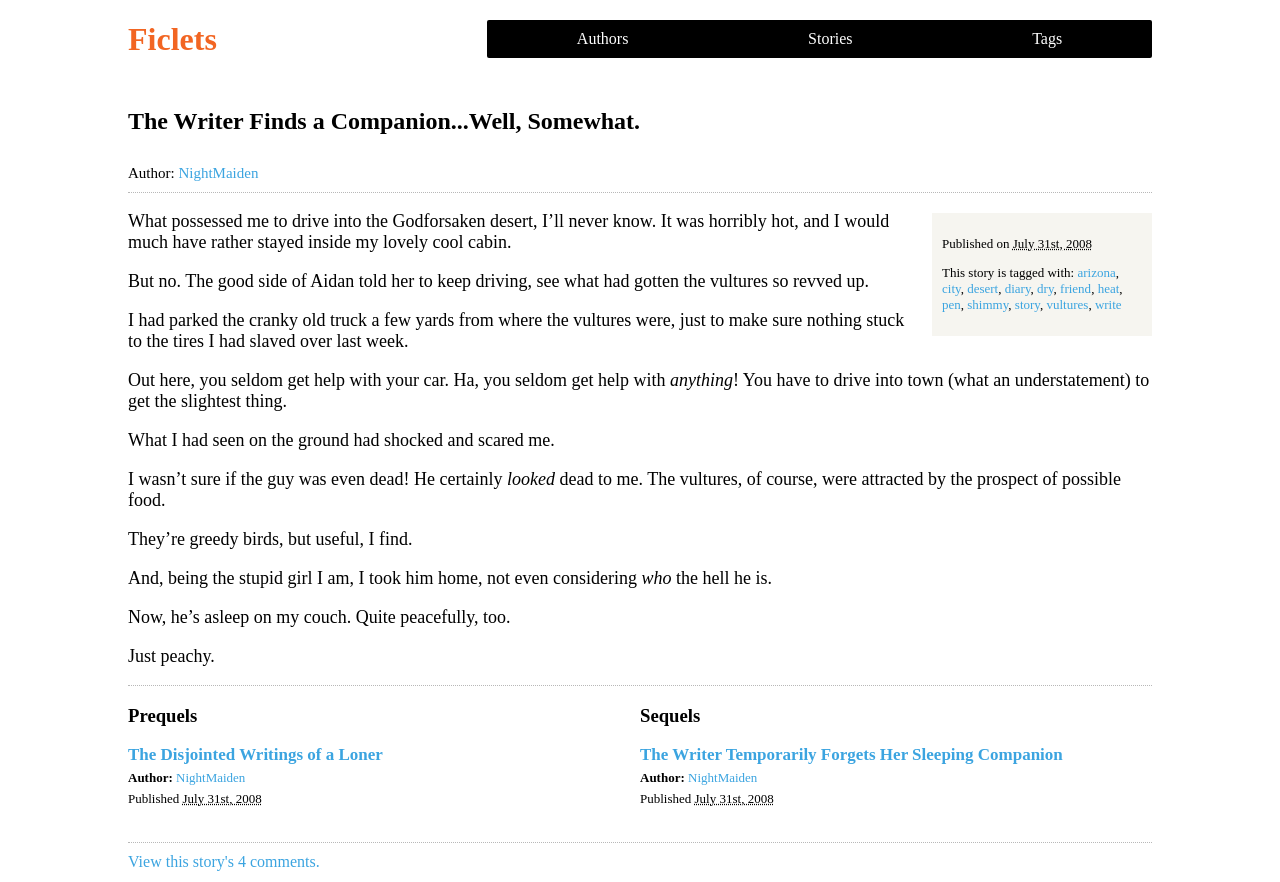Can you specify the bounding box coordinates of the area that needs to be clicked to fulfill the following instruction: "View comments"?

[0.1, 0.968, 0.25, 0.987]